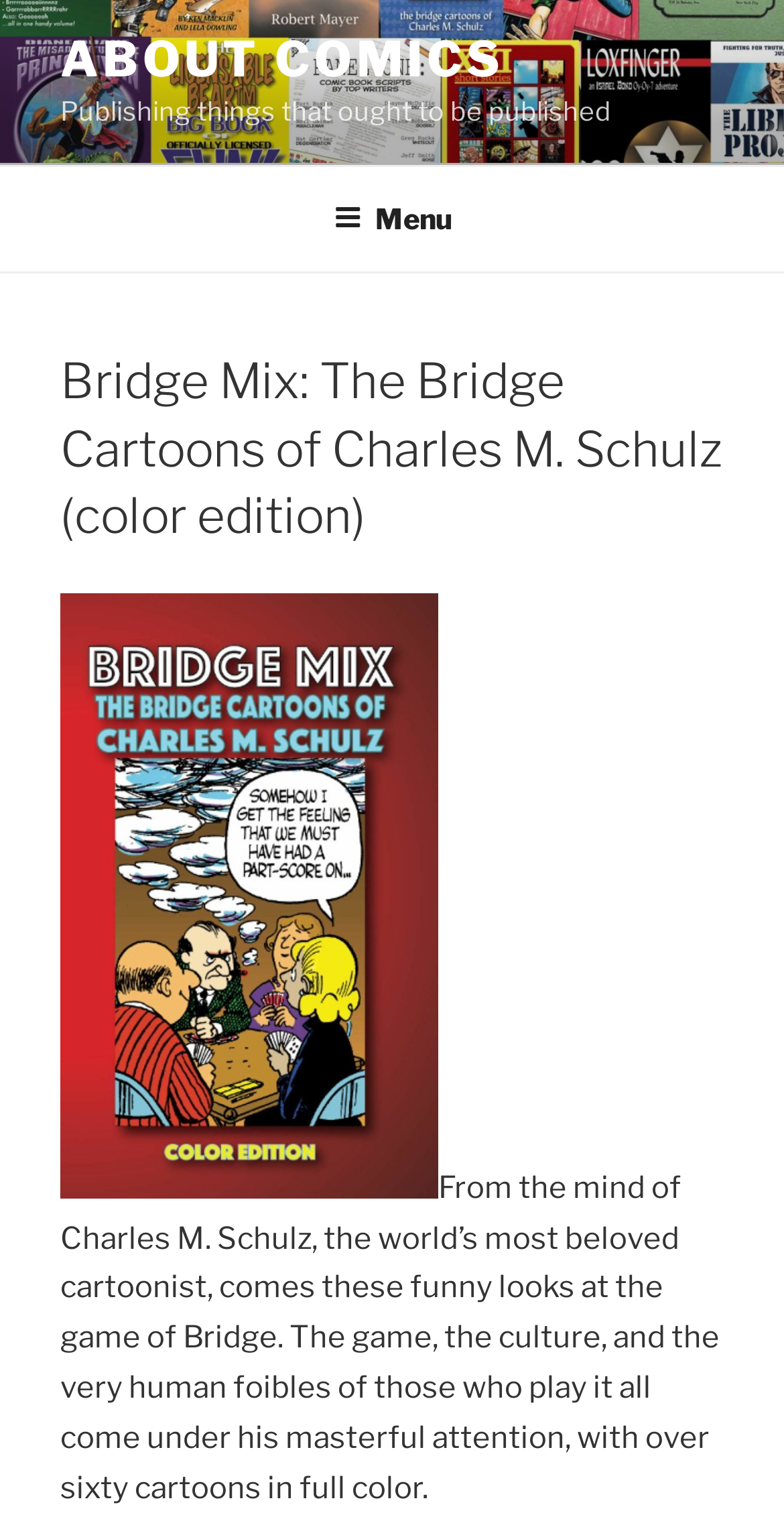Respond to the question below with a single word or phrase:
What is the topic of the cartoons in this book?

Bridge